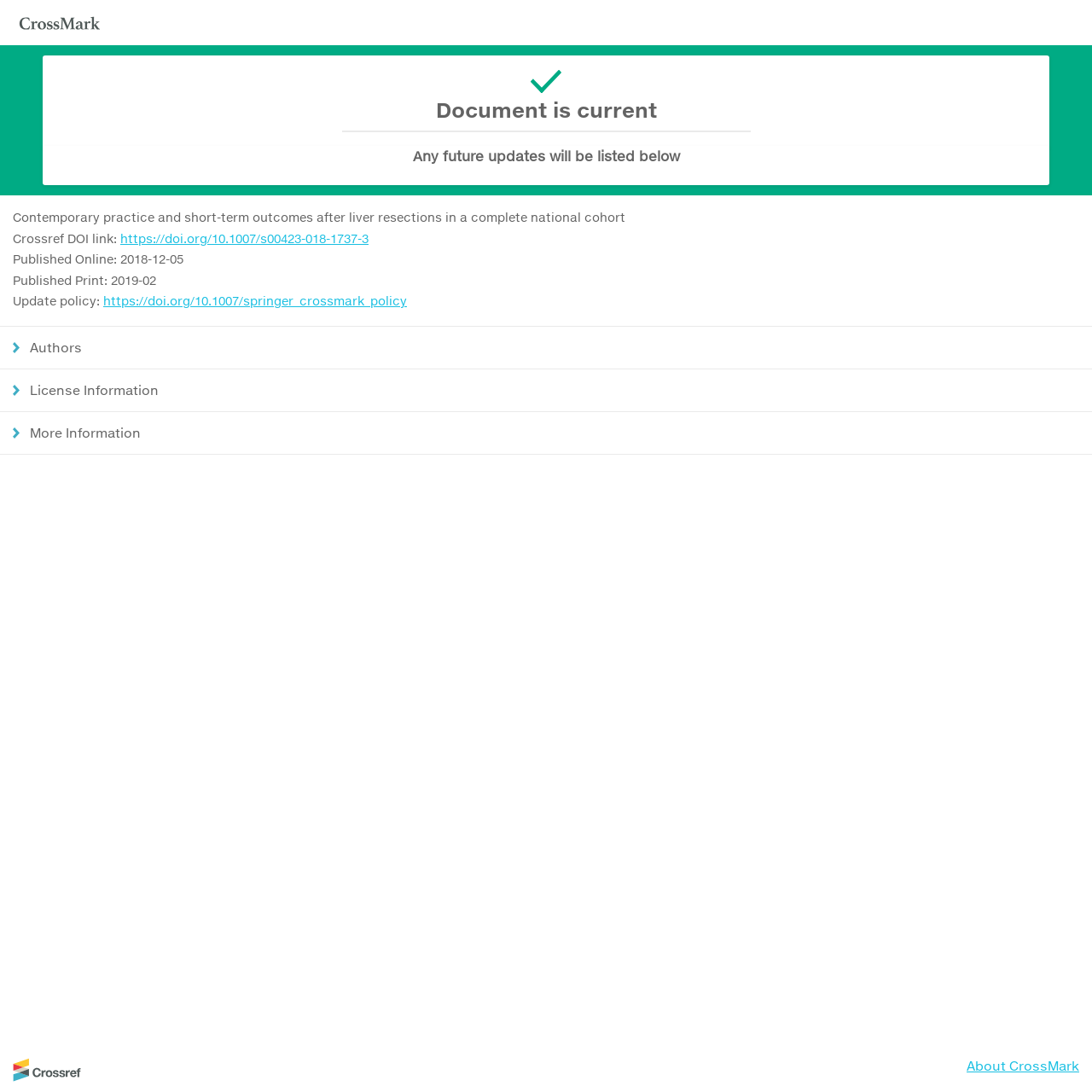Please specify the bounding box coordinates in the format (top-left x, top-left y, bottom-right x, bottom-right y), with values ranging from 0 to 1. Identify the bounding box for the UI component described as follows: parent_node: About CrossMark

[0.012, 0.979, 0.074, 0.993]